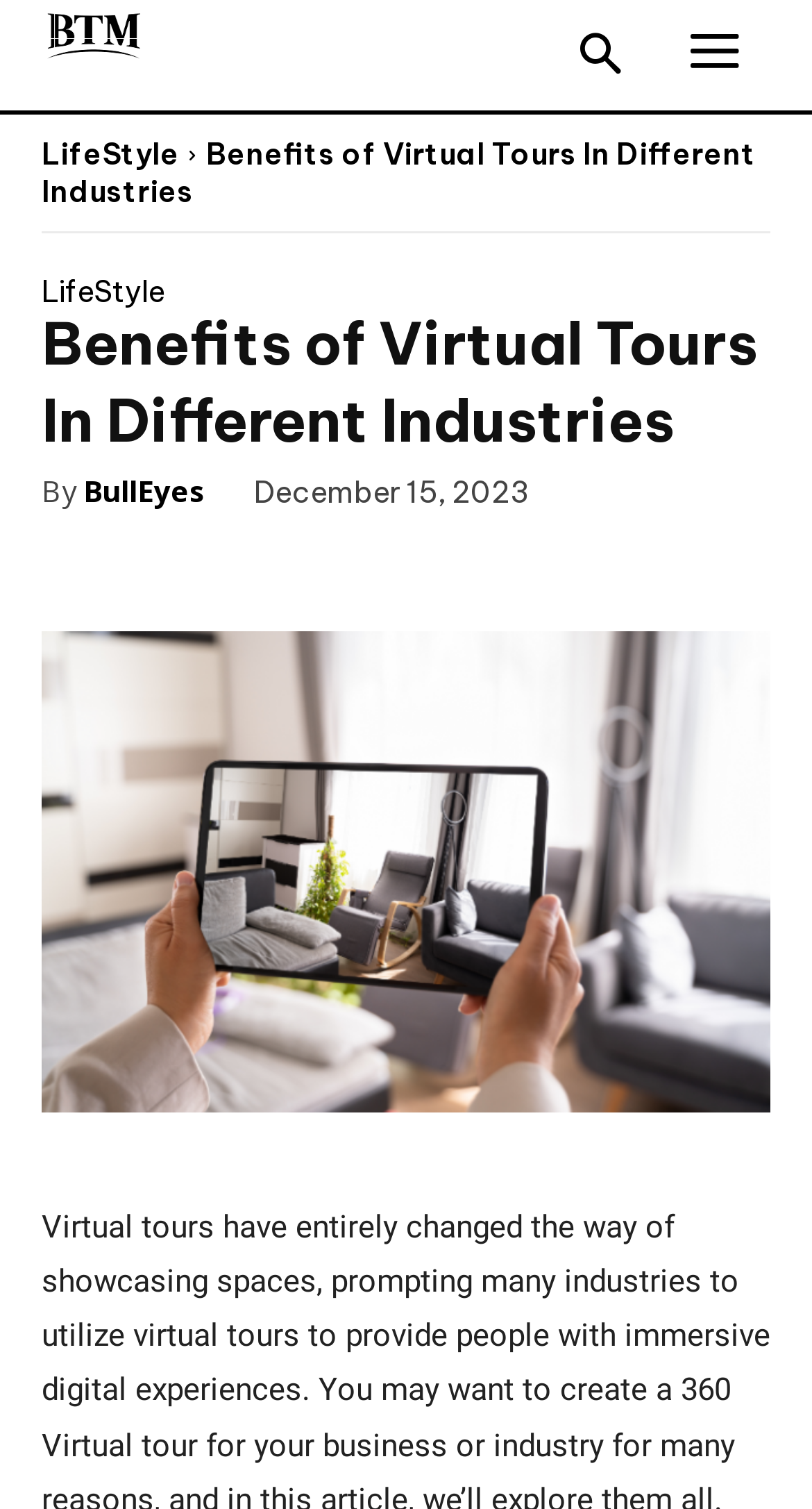What is the logo of the website?
Using the information from the image, provide a comprehensive answer to the question.

The logo of the website is located at the top left corner of the webpage, and it is an image element with a bounding box of [0.051, 0.007, 0.179, 0.04].